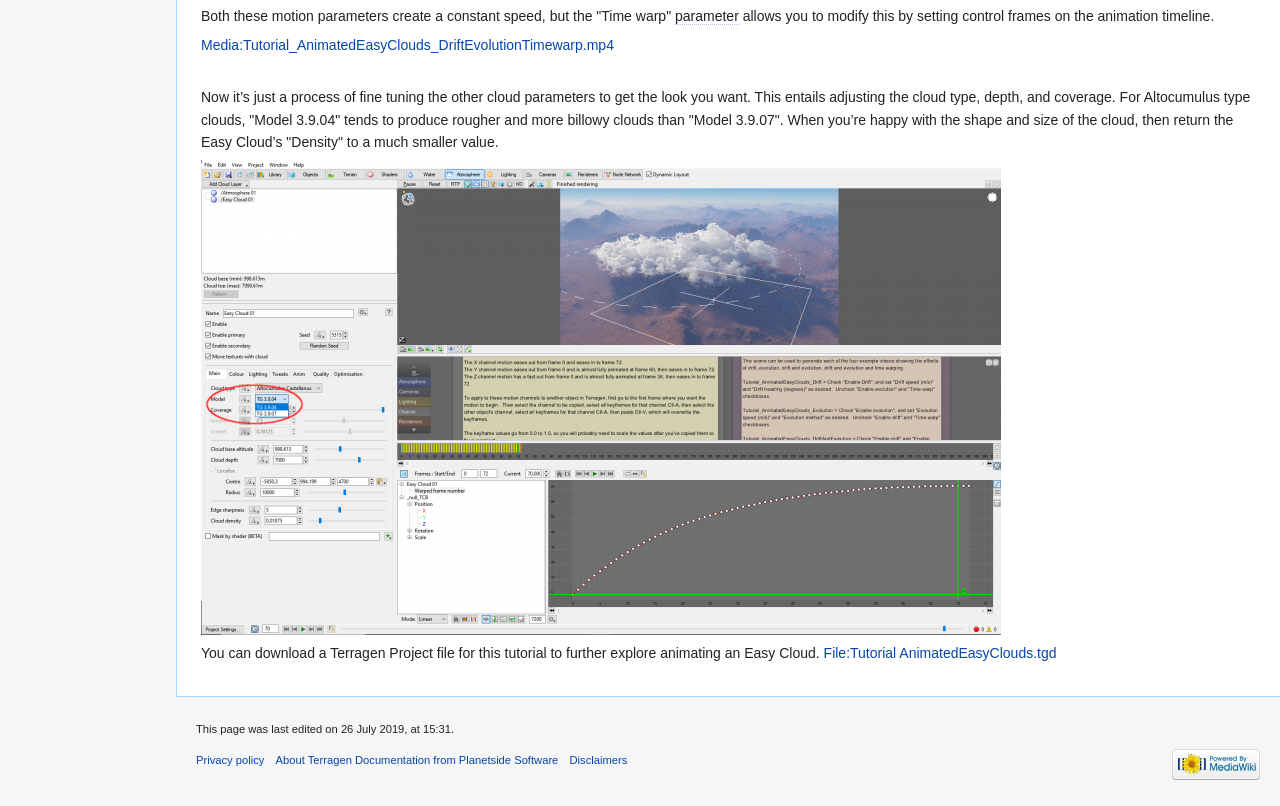What is the purpose of setting control frames on the animation timeline?
Using the image as a reference, answer the question in detail.

According to the text, setting control frames on the animation timeline allows you to modify the speed, which is created by the 'Time warp' motion parameter.